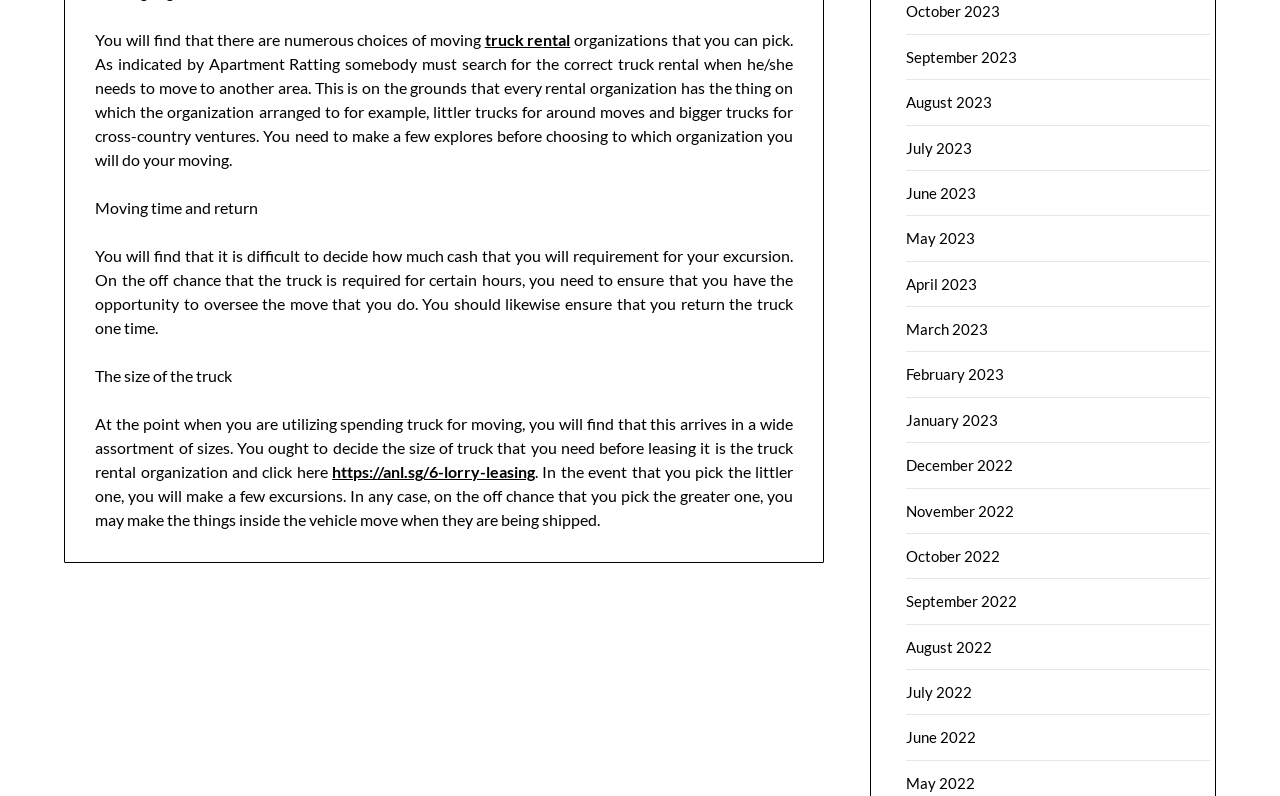What is the benefit of coaching for entrepreneurs?
Provide a short answer using one word or a brief phrase based on the image.

Improved organization and productivity